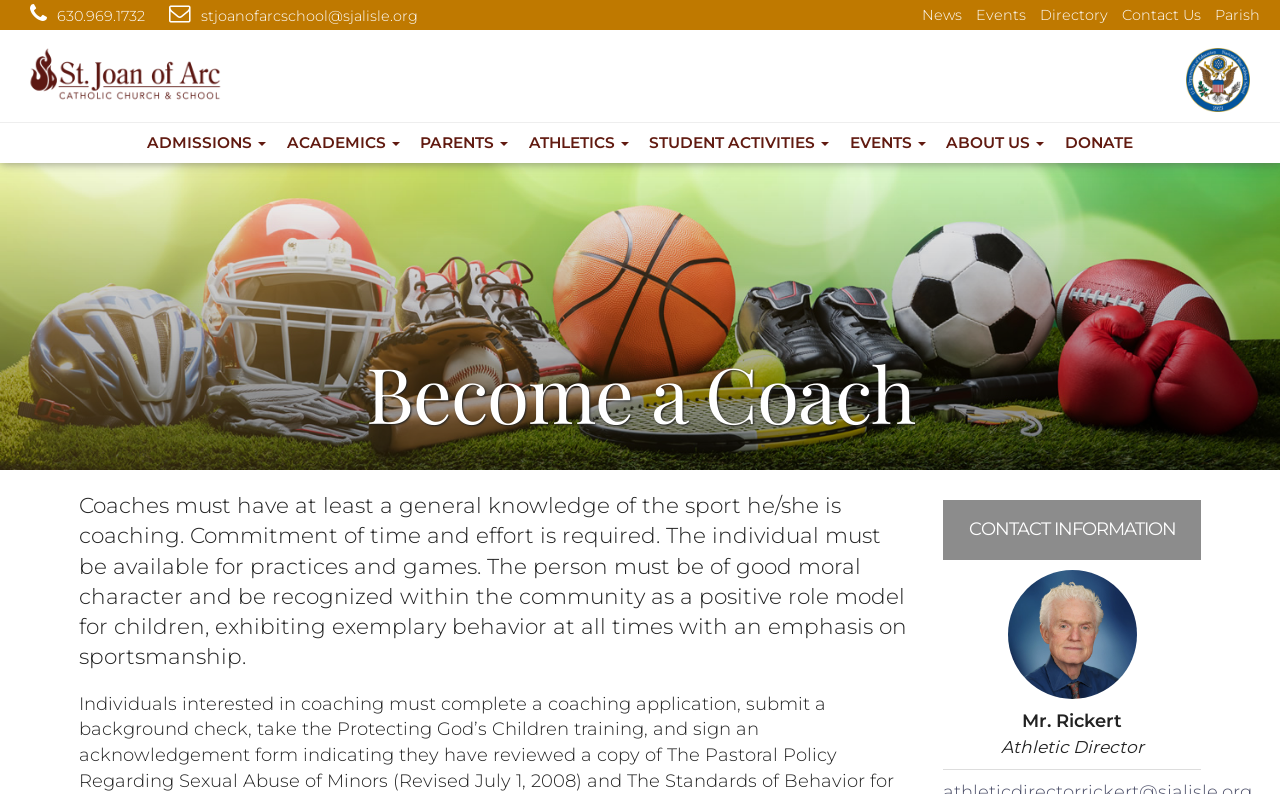What are the requirements to become a coach?
We need a detailed and exhaustive answer to the question. Please elaborate.

I found the requirements by reading the text under the 'Become a Coach' heading, which lists the necessary qualifications, including having at least a general knowledge of the sport and being committed to putting in time and effort.